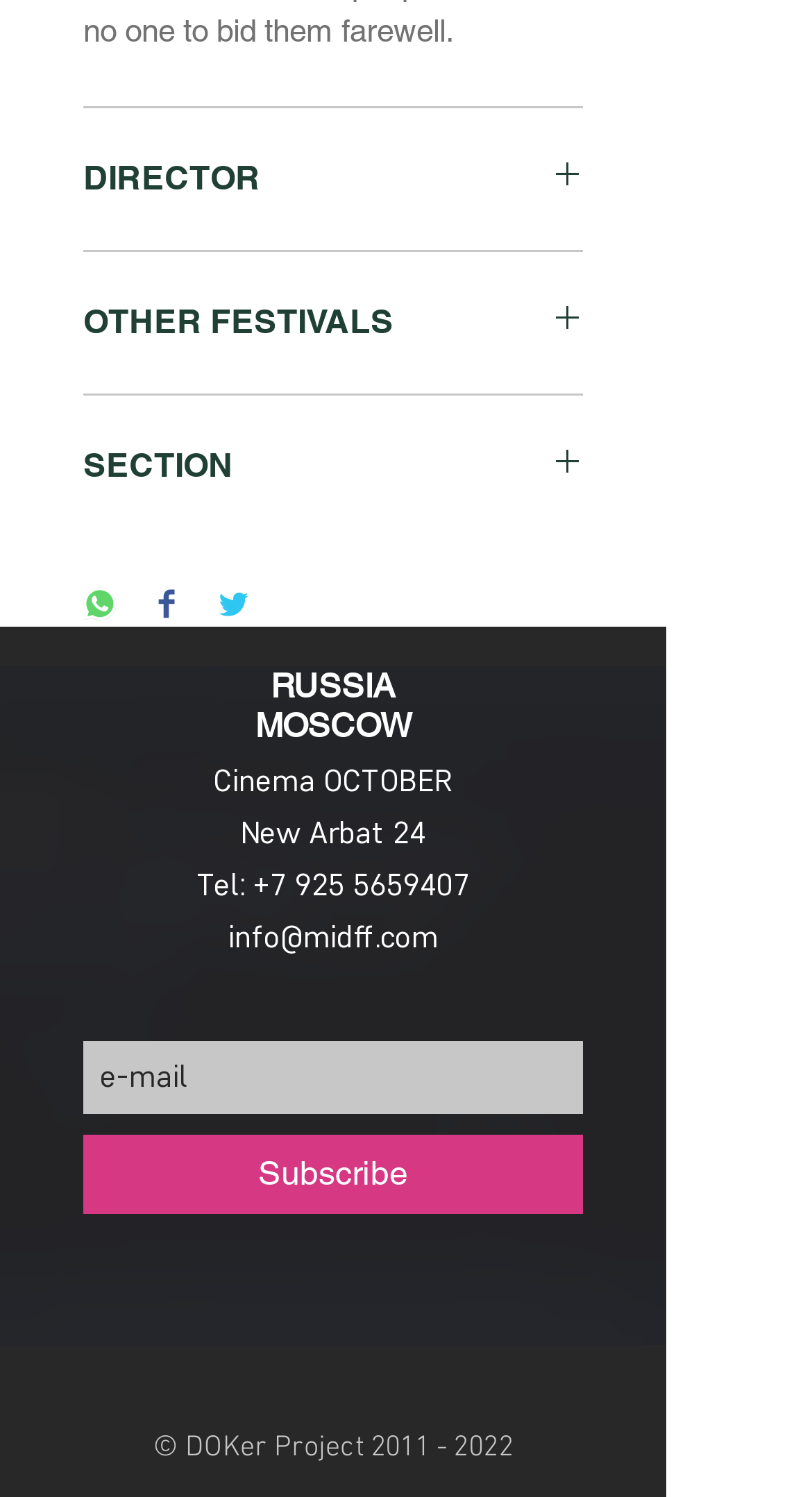What is the name of the cinema mentioned on the webpage?
Please answer the question as detailed as possible.

I found a StaticText element with the text 'Cinema OCTOBER' as its child, which is located near other text elements containing address information. This suggests that 'Cinema OCTOBER' is the name of a cinema.